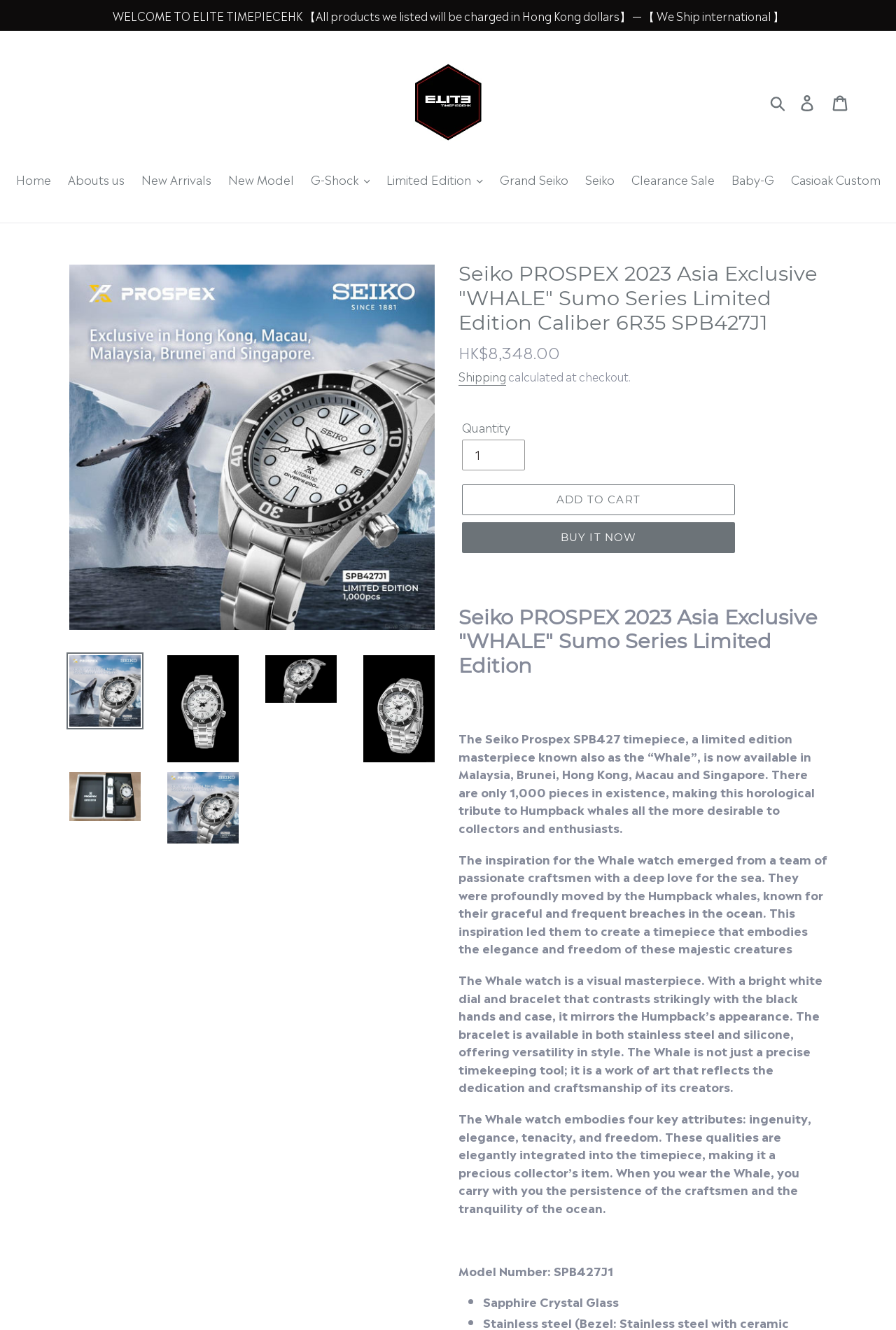Could you identify the text that serves as the heading for this webpage?

Seiko PROSPEX 2023 Asia Exclusive "WHALE" Sumo Series Limited Edition Caliber 6R35 SPB427J1